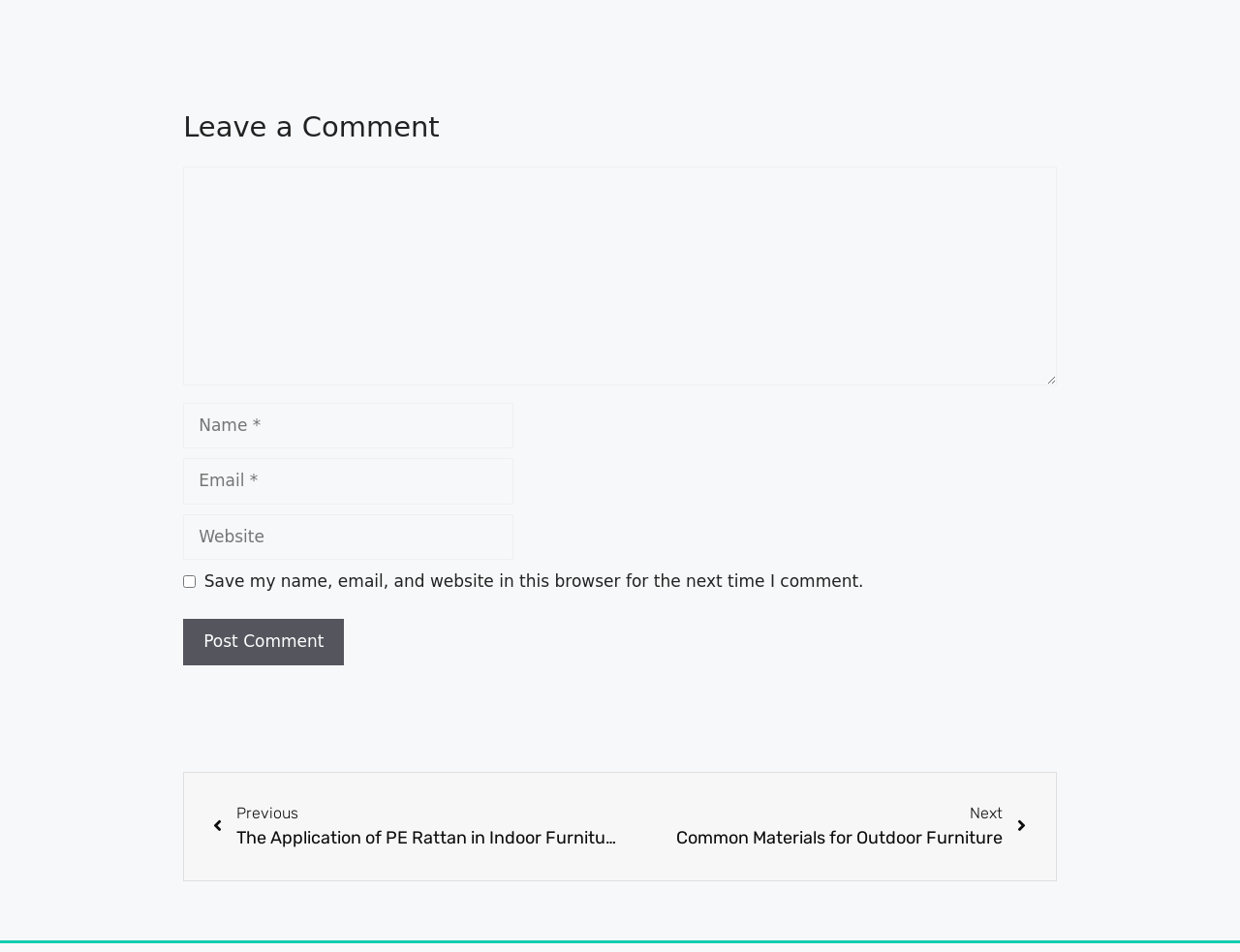What are the links at the bottom of the page for?
Give a detailed and exhaustive answer to the question.

The links at the bottom of the page are labeled 'Prev' and 'Next', and they appear to be navigation links to other articles or pages on the website. The 'Prev' link is labeled with the title of a previous article, and the 'Next' link is labeled with the title of a next article, suggesting that the user can use these links to navigate to other related content.